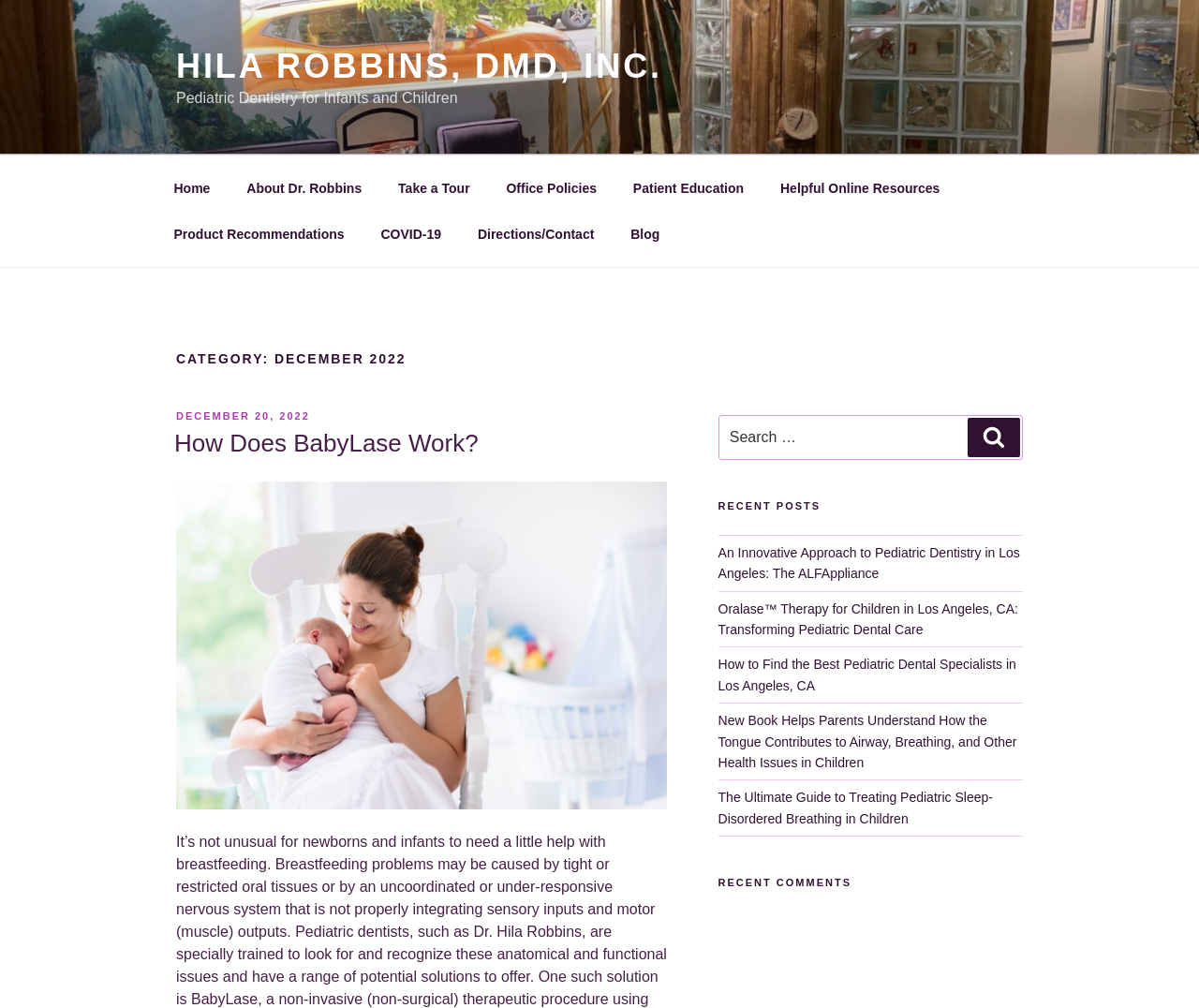Generate a comprehensive description of the webpage.

This webpage appears to be a blog or news website focused on pediatric dentistry, specifically Hila Robbins, DMD, Inc. At the top, there is a prominent link to the website's title, "HILA ROBBINS, DMD, INC.", followed by a brief description, "Pediatric Dentistry for Infants and Children". 

Below this, there is a top menu navigation bar with 11 links, including "Home", "About Dr. Robbins", "Take a Tour", and others. 

The main content area is divided into two sections. On the left, there is a category section titled "CATEGORY: DECEMBER 2022", which contains a few articles or posts. The first post is titled "How Does BabyLase Work?" and has a link to the full article. Below this, there is an image with a caption "Babylase Non Surgical Therapy Procedure in Los Angeles, CA". 

On the right side, there is a blog sidebar with a search bar at the top, where users can search for specific topics. Below the search bar, there are sections for "RECENT POSTS" and "RECENT COMMENTS". The "RECENT POSTS" section lists five article titles with links to the full articles, while the "RECENT COMMENTS" section appears to be empty.